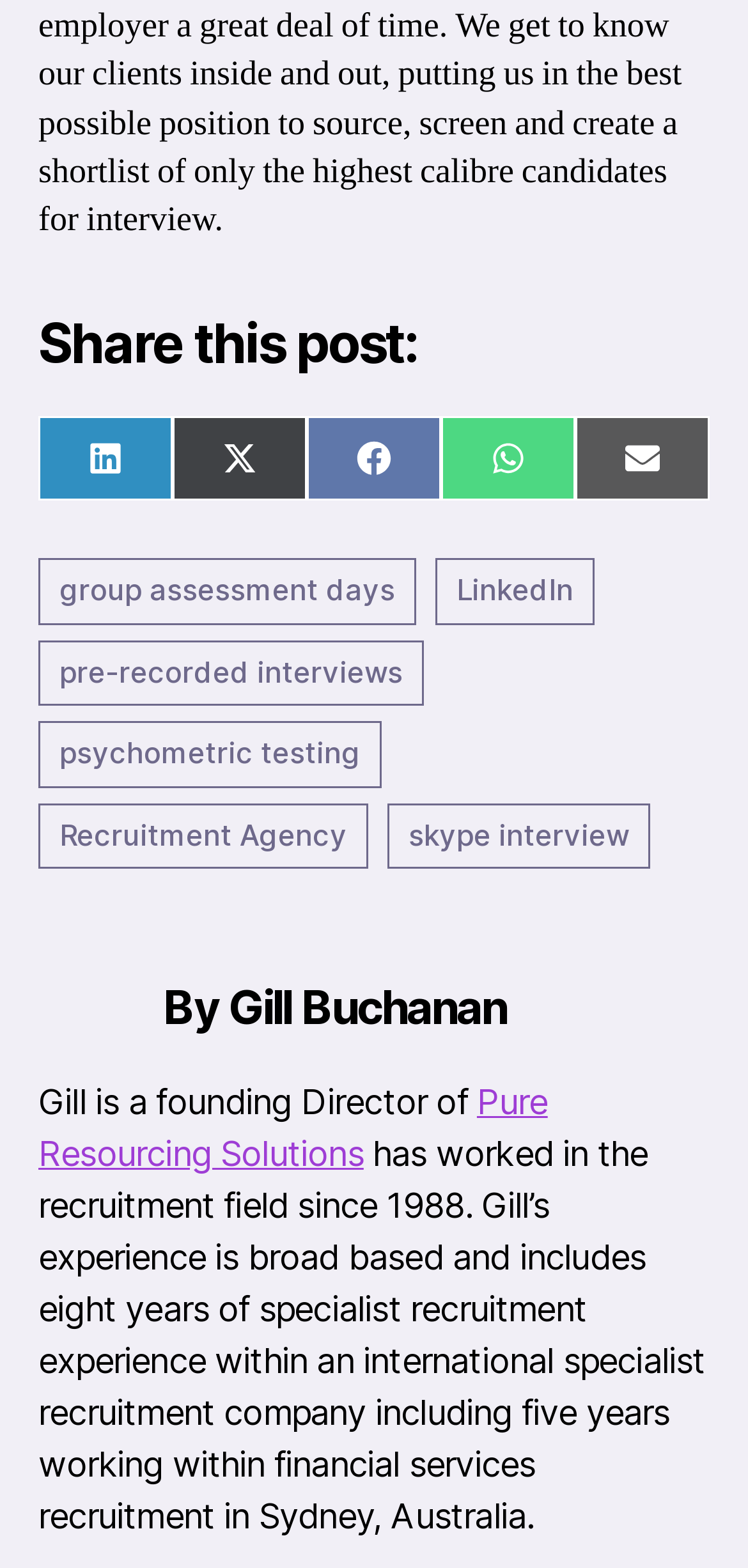Please find the bounding box coordinates of the element that must be clicked to perform the given instruction: "Visit Pure Resourcing Solutions website". The coordinates should be four float numbers from 0 to 1, i.e., [left, top, right, bottom].

[0.051, 0.69, 0.732, 0.749]